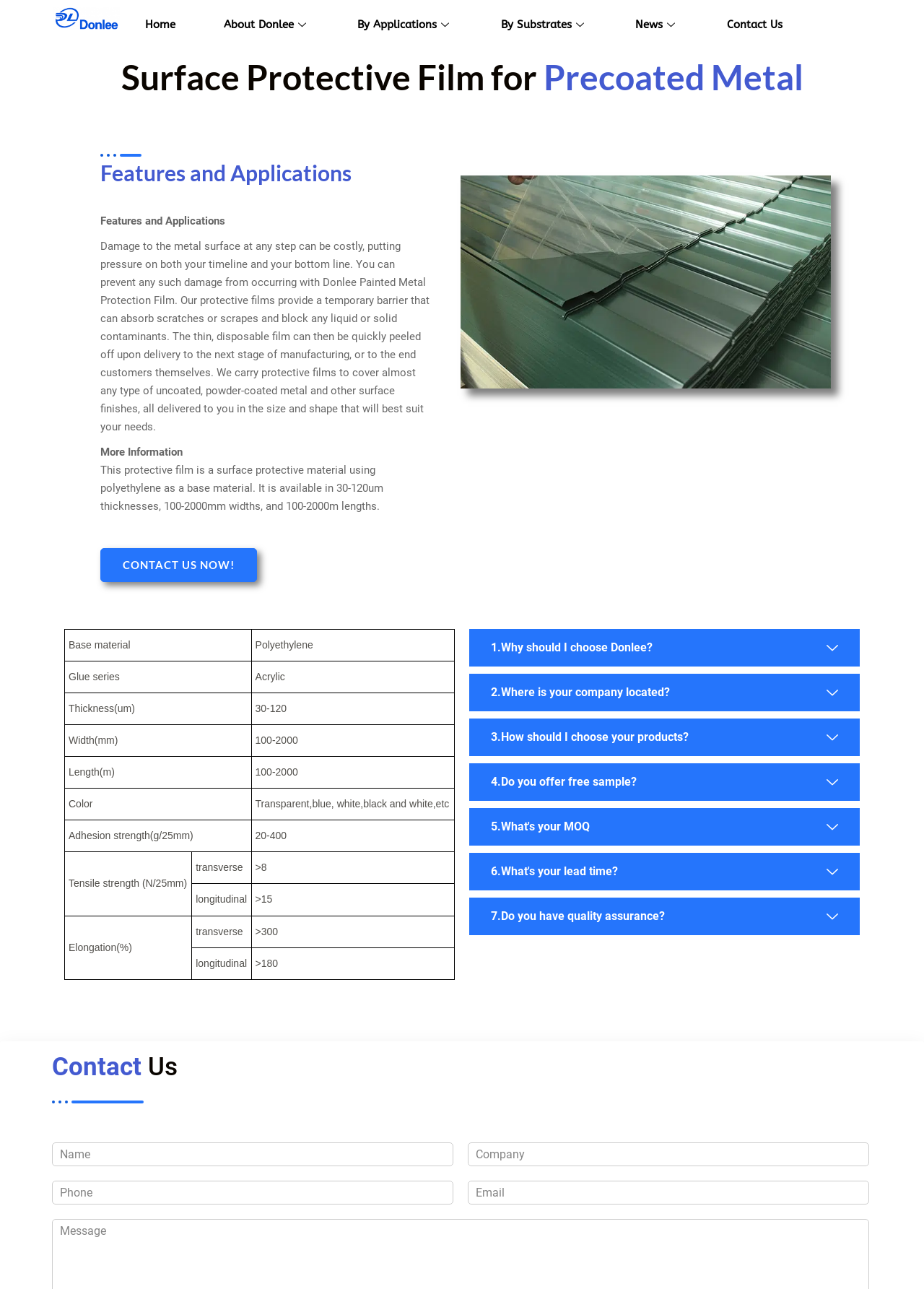Identify the primary heading of the webpage and provide its text.

Surface Protective Film for Precoated Metal